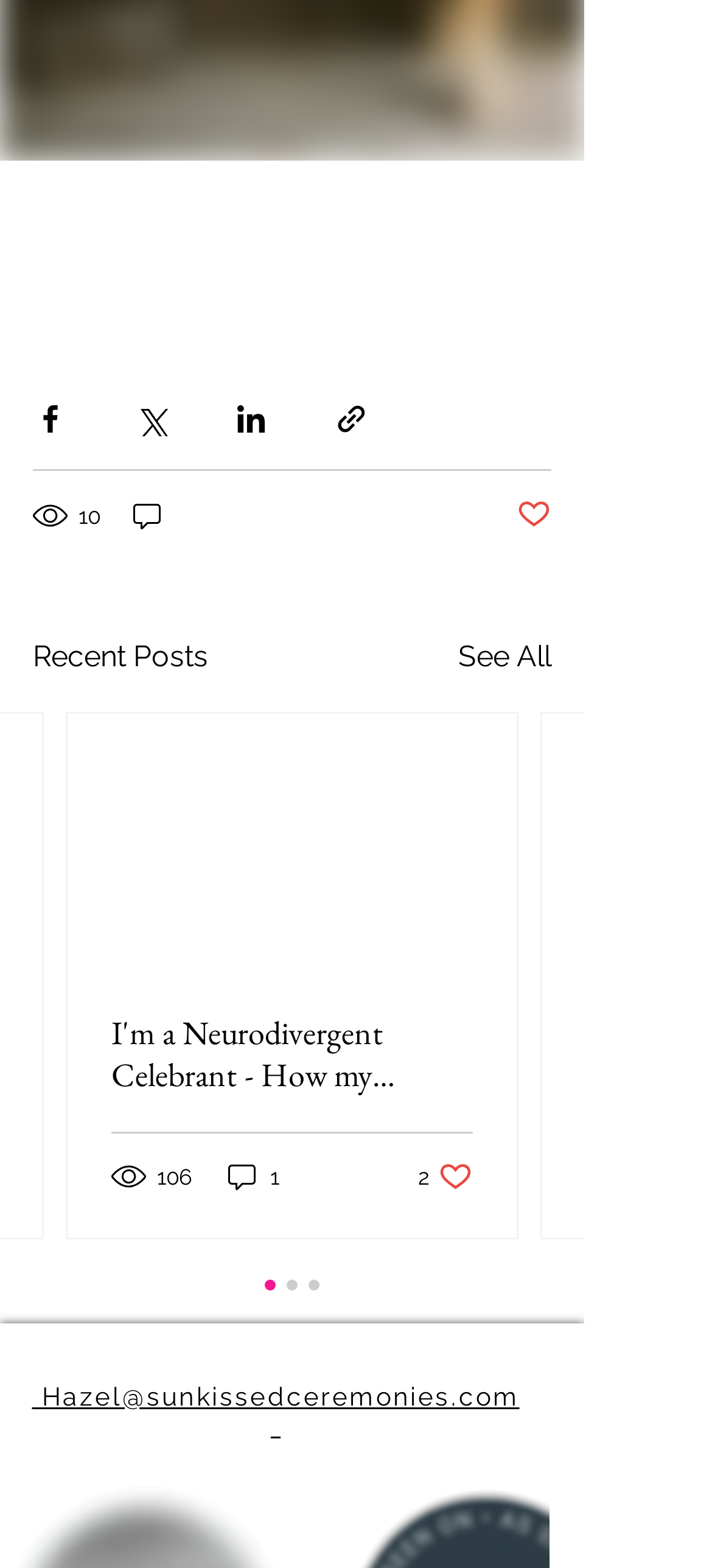Identify the bounding box coordinates for the element you need to click to achieve the following task: "Share via Facebook". Provide the bounding box coordinates as four float numbers between 0 and 1, in the form [left, top, right, bottom].

[0.046, 0.256, 0.095, 0.279]